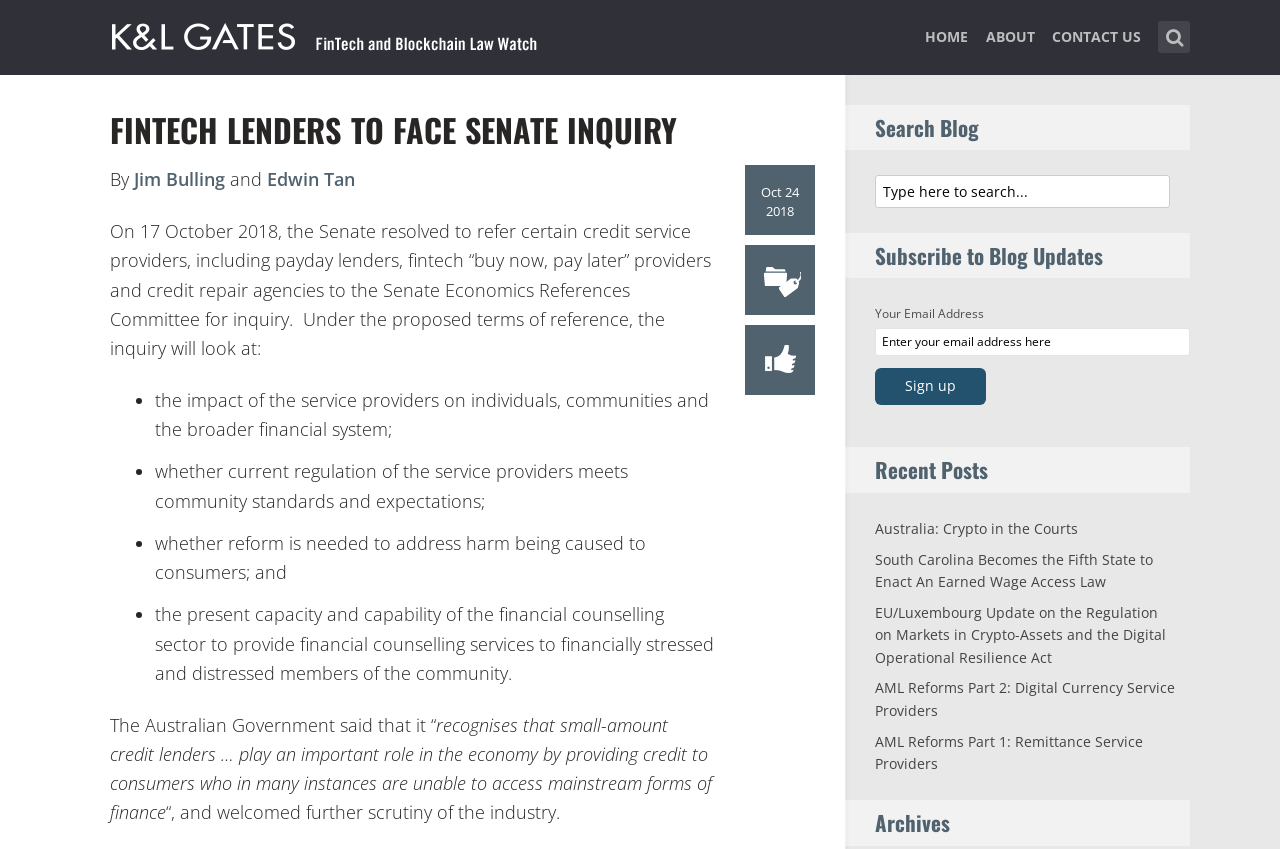Identify the coordinates of the bounding box for the element that must be clicked to accomplish the instruction: "Search for a blog post".

[0.905, 0.025, 0.93, 0.063]